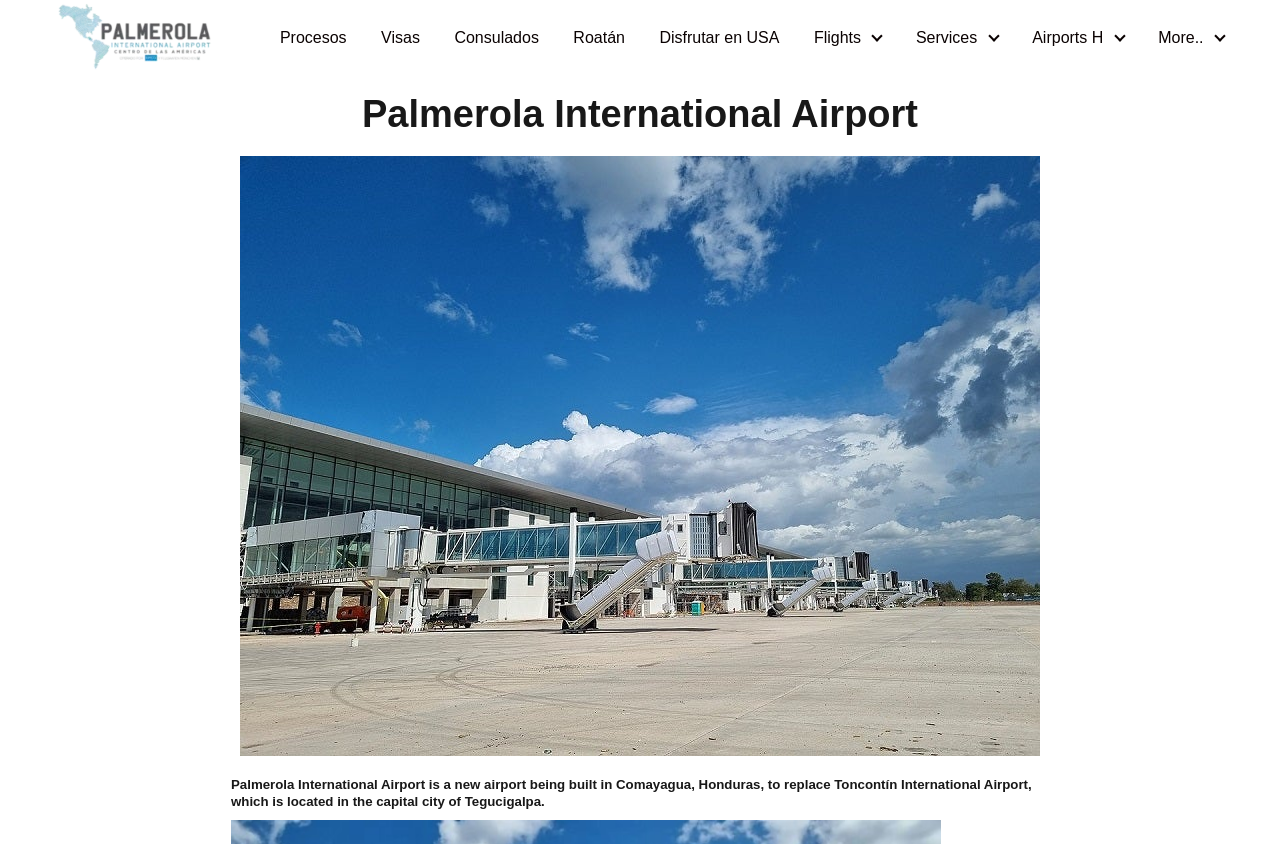Locate the bounding box coordinates of the clickable area to execute the instruction: "Learn about Palmerola International Airport". Provide the coordinates as four float numbers between 0 and 1, represented as [left, top, right, bottom].

[0.18, 0.919, 0.82, 0.96]